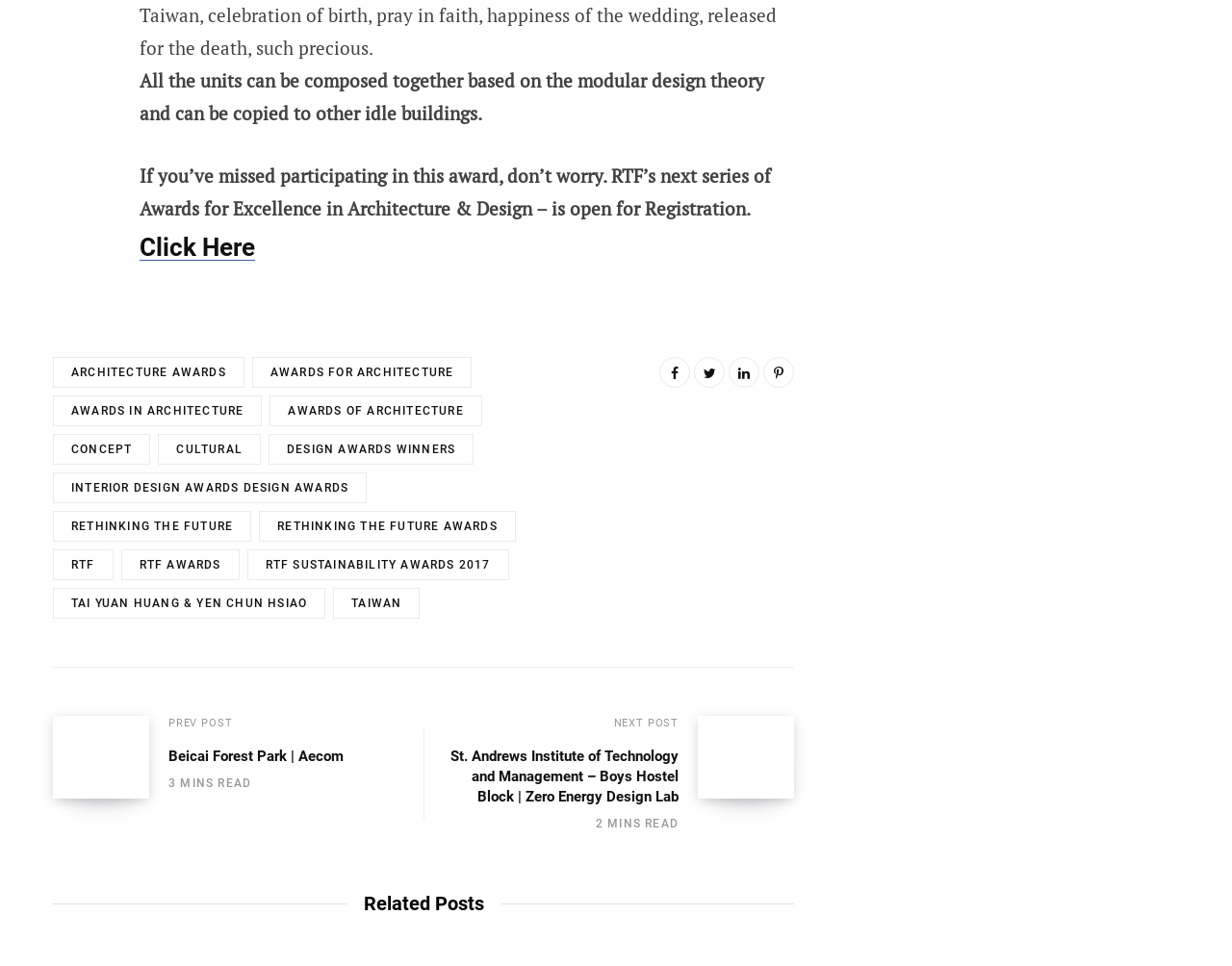Please find and report the bounding box coordinates of the element to click in order to perform the following action: "Go to the 'St. Andrews Institute of Technology and Management – Boys Hostel Block | Zero Energy Design Lab' page". The coordinates should be expressed as four float numbers between 0 and 1, in the format [left, top, right, bottom].

[0.363, 0.773, 0.551, 0.836]